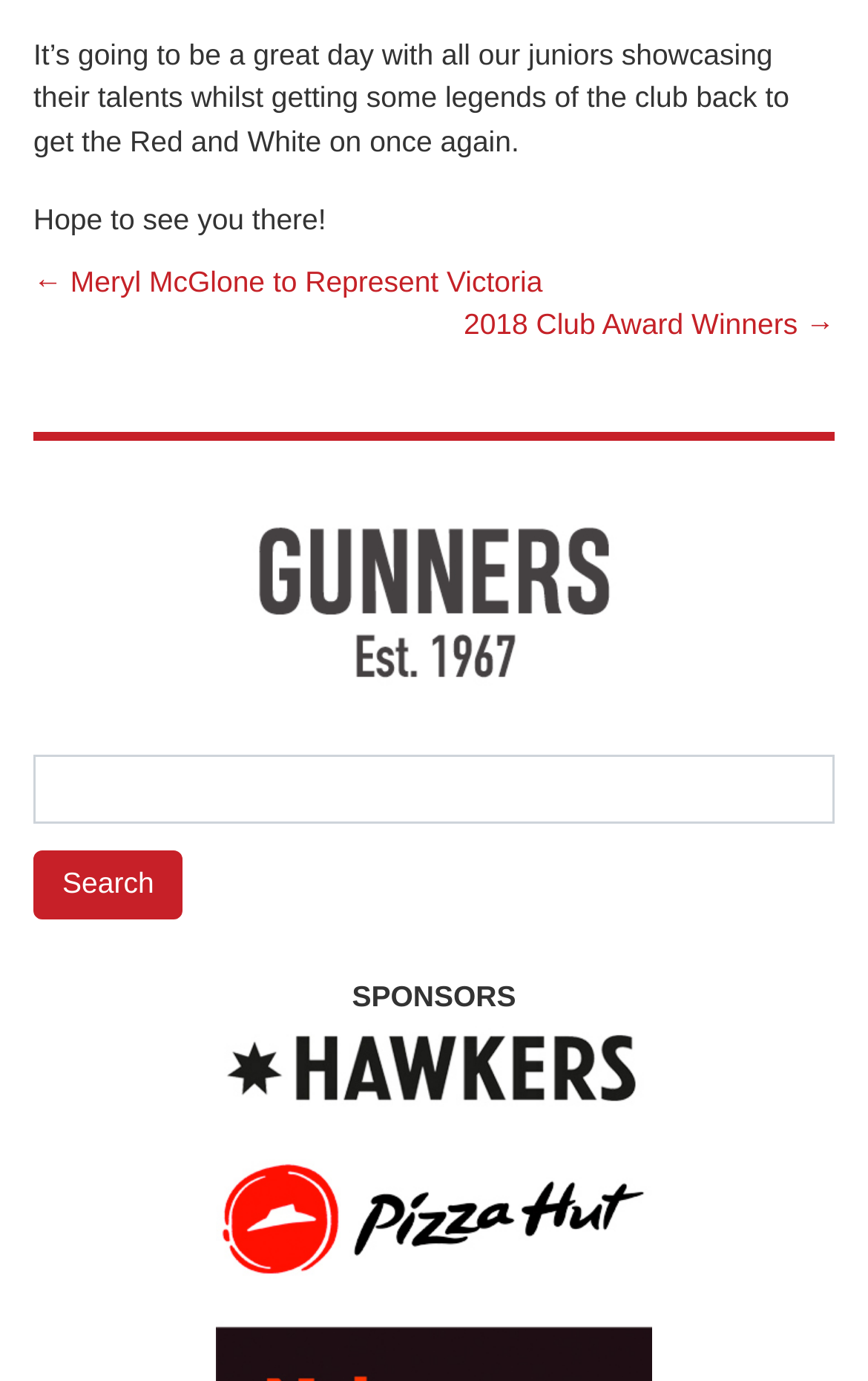Find the coordinates for the bounding box of the element with this description: "parent_node: Search for: name="s"".

[0.038, 0.546, 0.962, 0.596]